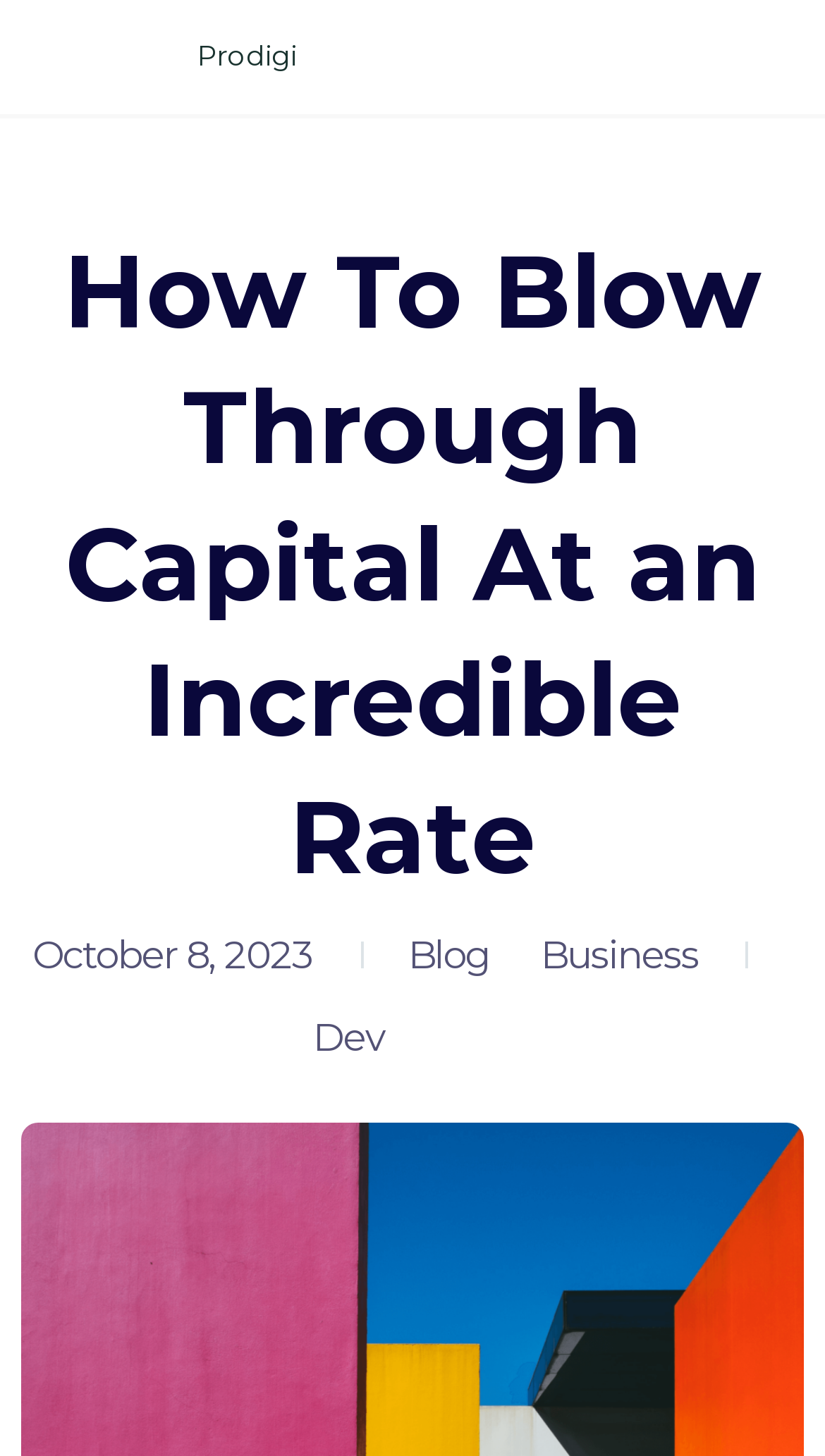Provide a single word or phrase answer to the question: 
What is the category of the blog post?

Business